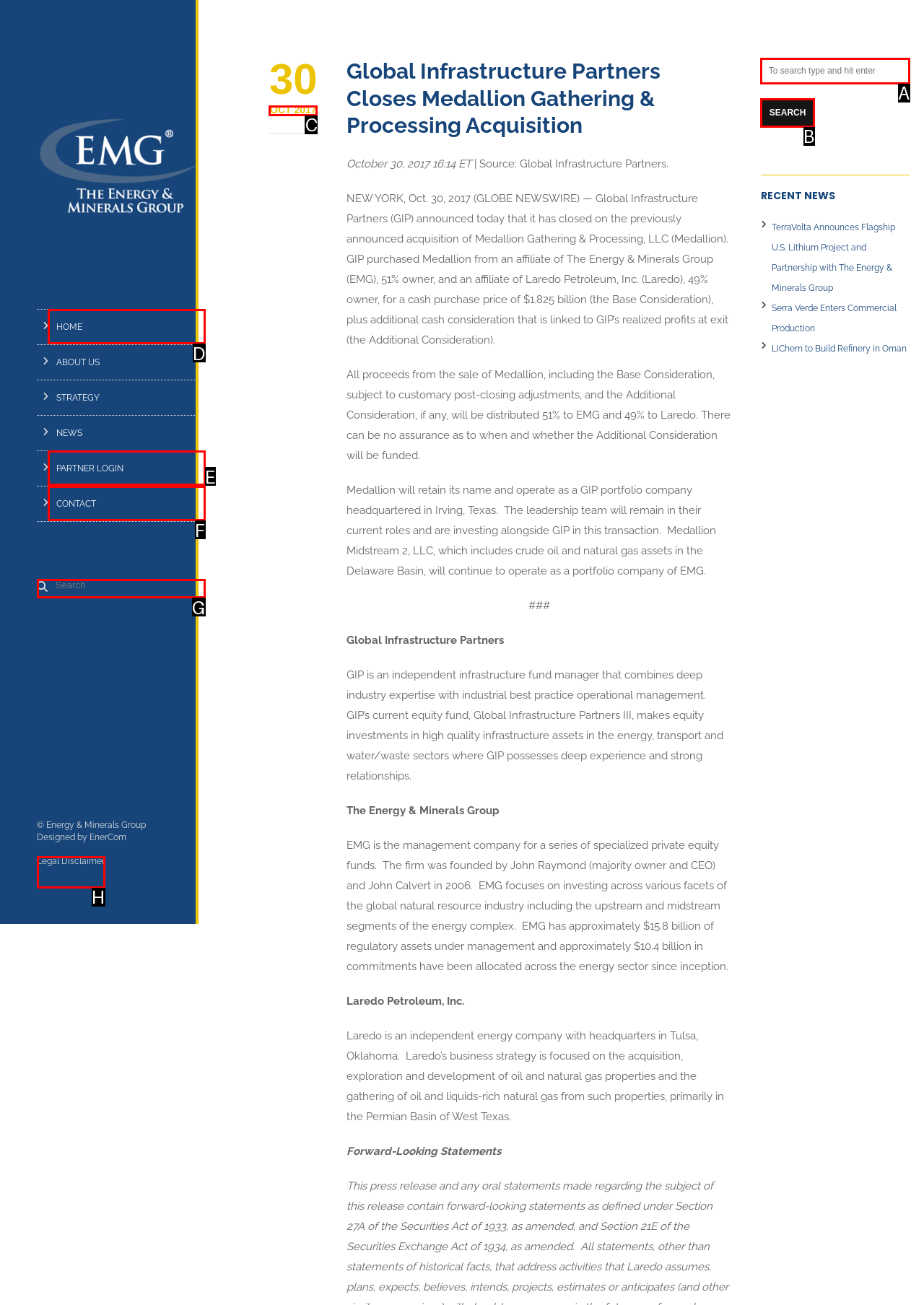Match the element description: 30 Oct 2017 to the correct HTML element. Answer with the letter of the selected option.

C